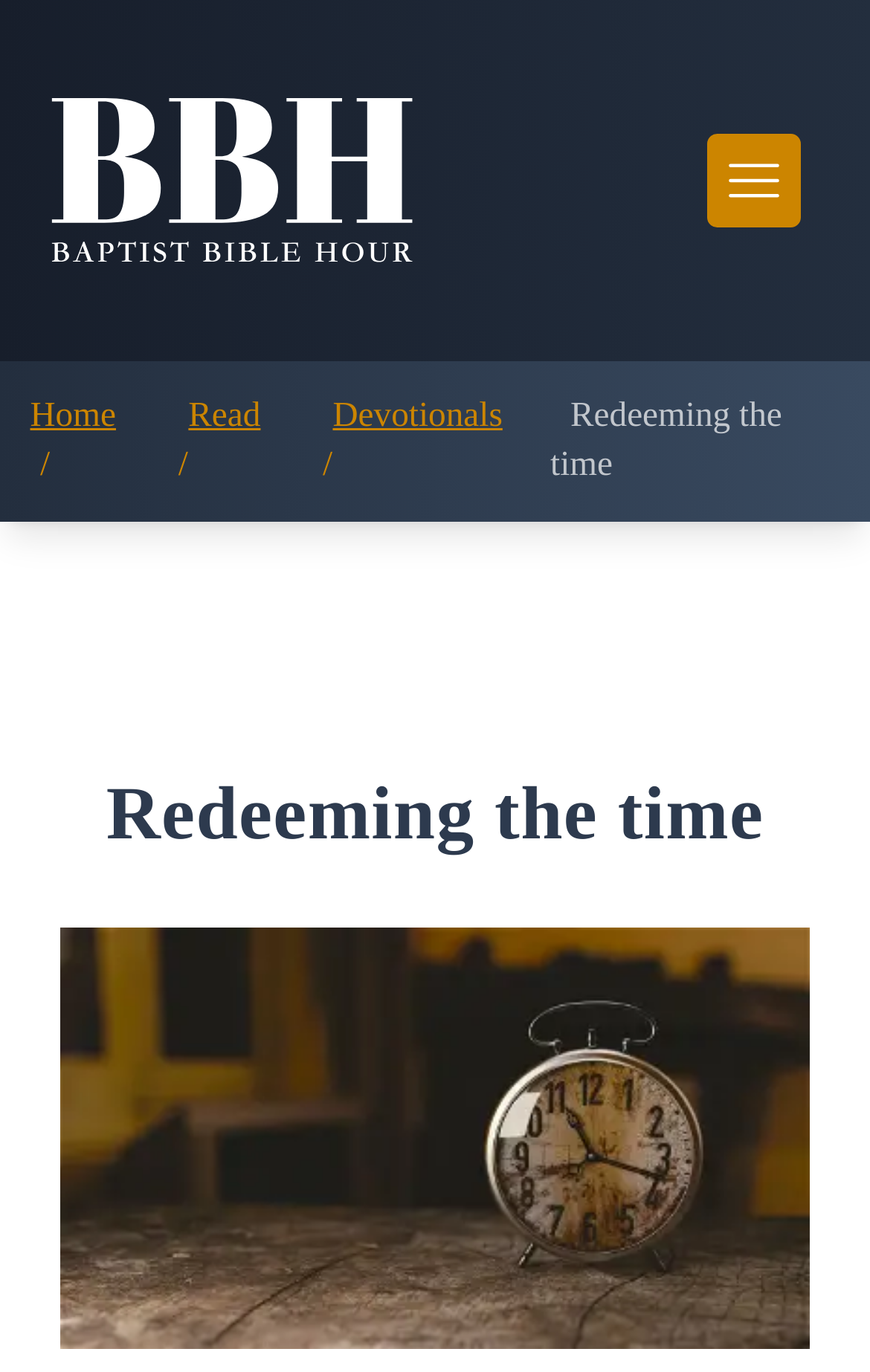What is the name of the organization?
Based on the image, provide a one-word or brief-phrase response.

Baptist Bible Hour